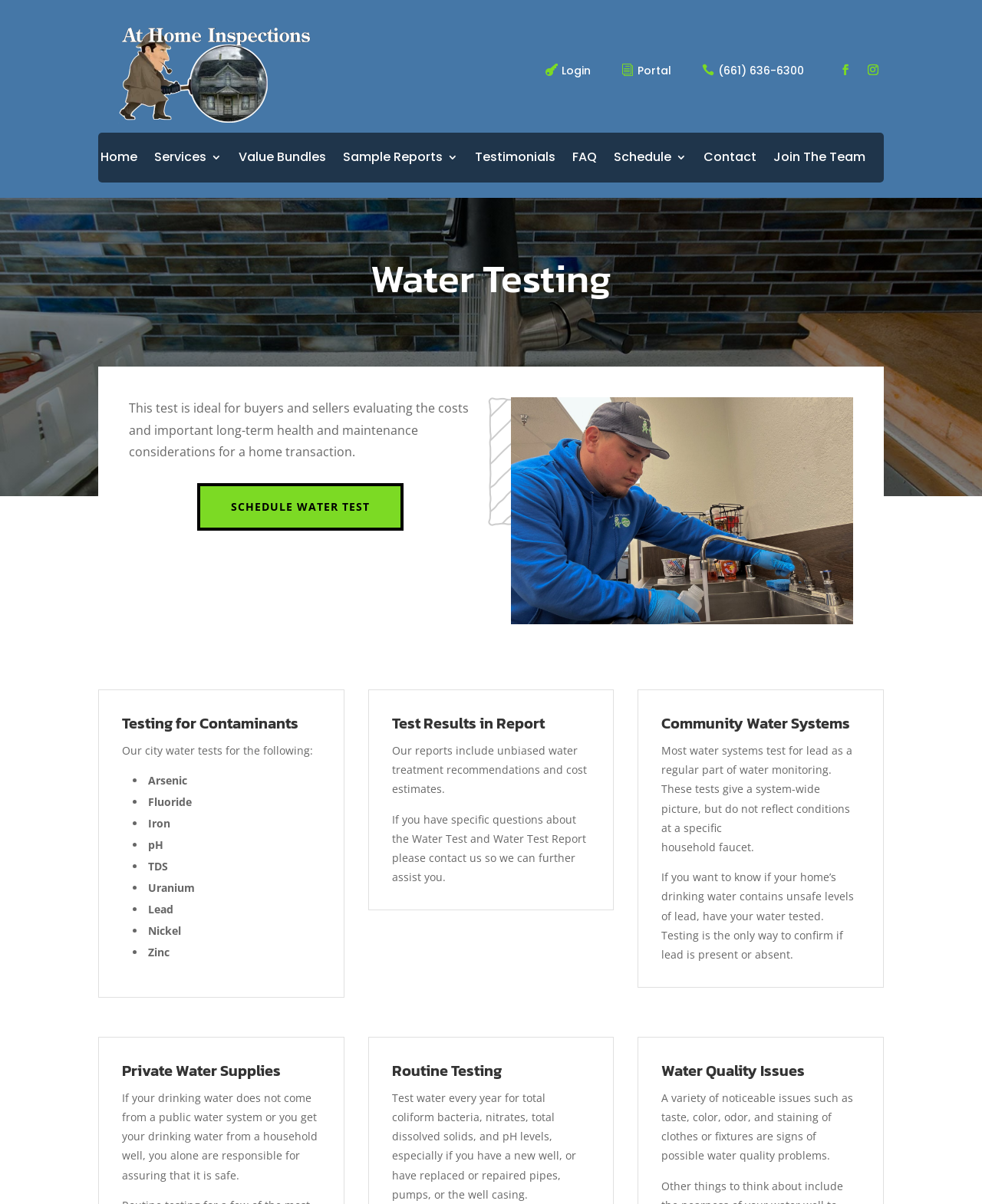Provide a short answer using a single word or phrase for the following question: 
What contaminants are tested for in the water?

Arsenic, Fluoride, Iron, etc.